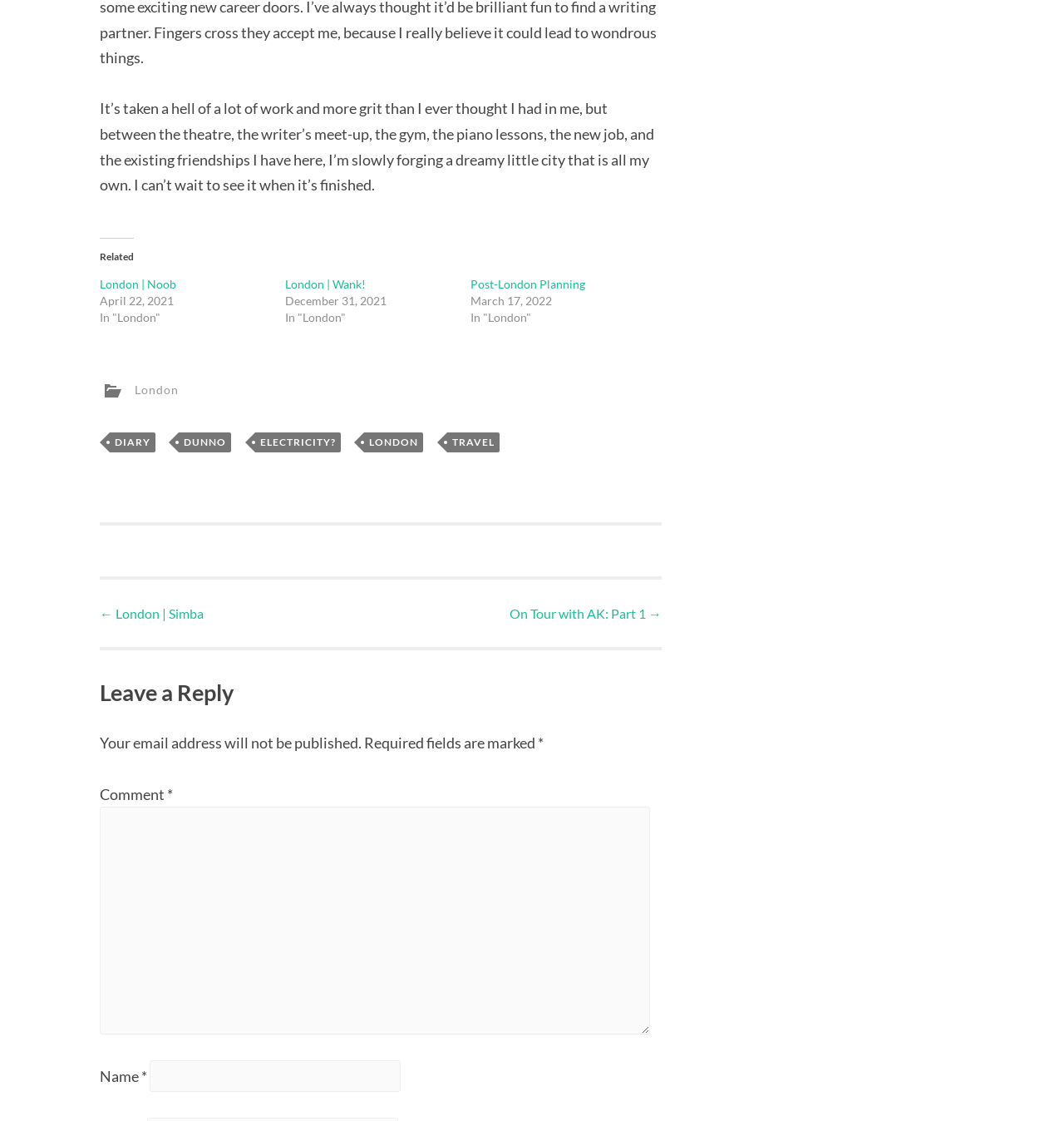Locate the bounding box coordinates of the element that should be clicked to fulfill the instruction: "Click on the link to view posts in the diary category".

[0.103, 0.386, 0.146, 0.404]